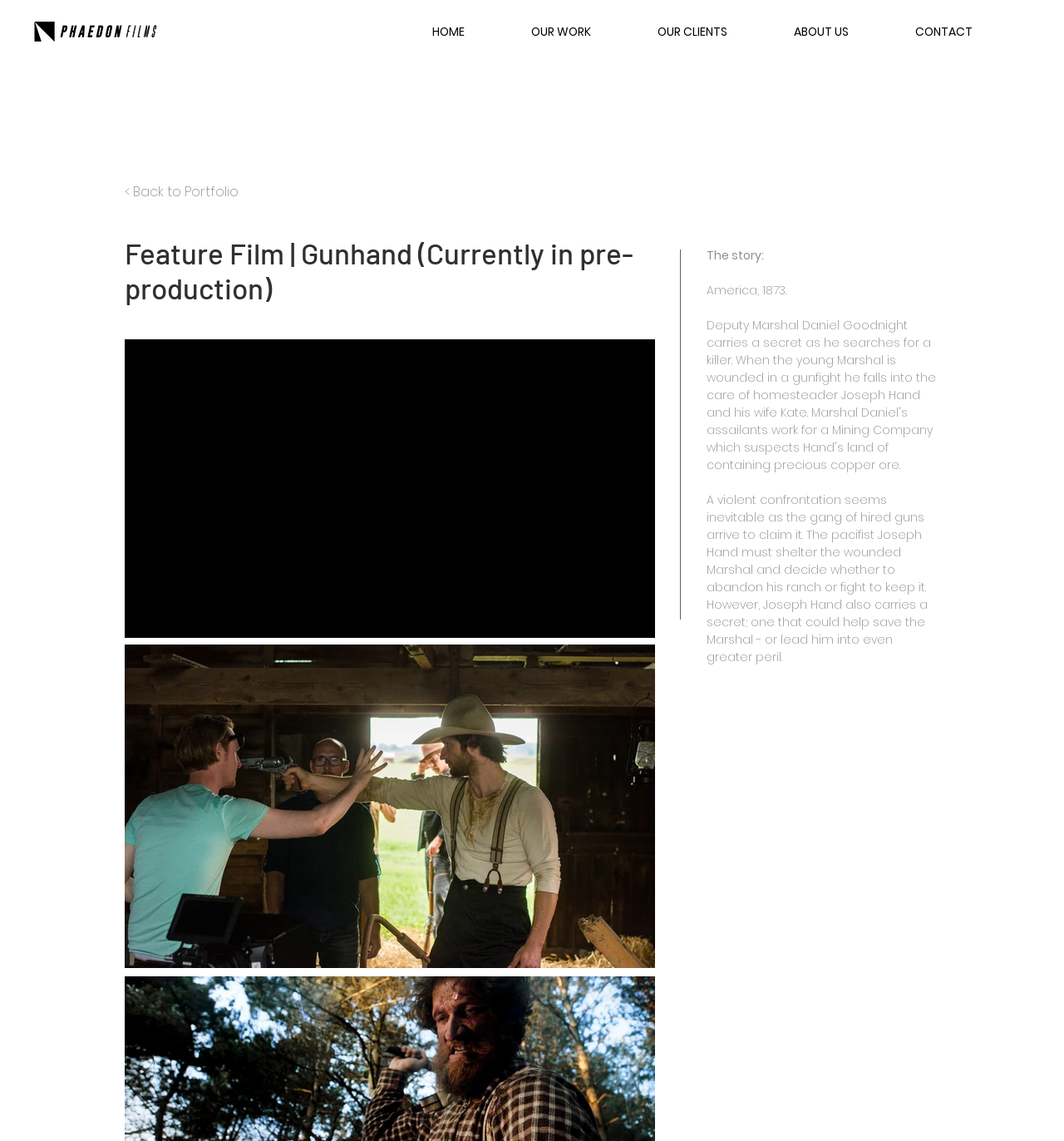Identify the coordinates of the bounding box for the element described below: "OUR CLIENTS". Return the coordinates as four float numbers between 0 and 1: [left, top, right, bottom].

[0.587, 0.015, 0.715, 0.041]